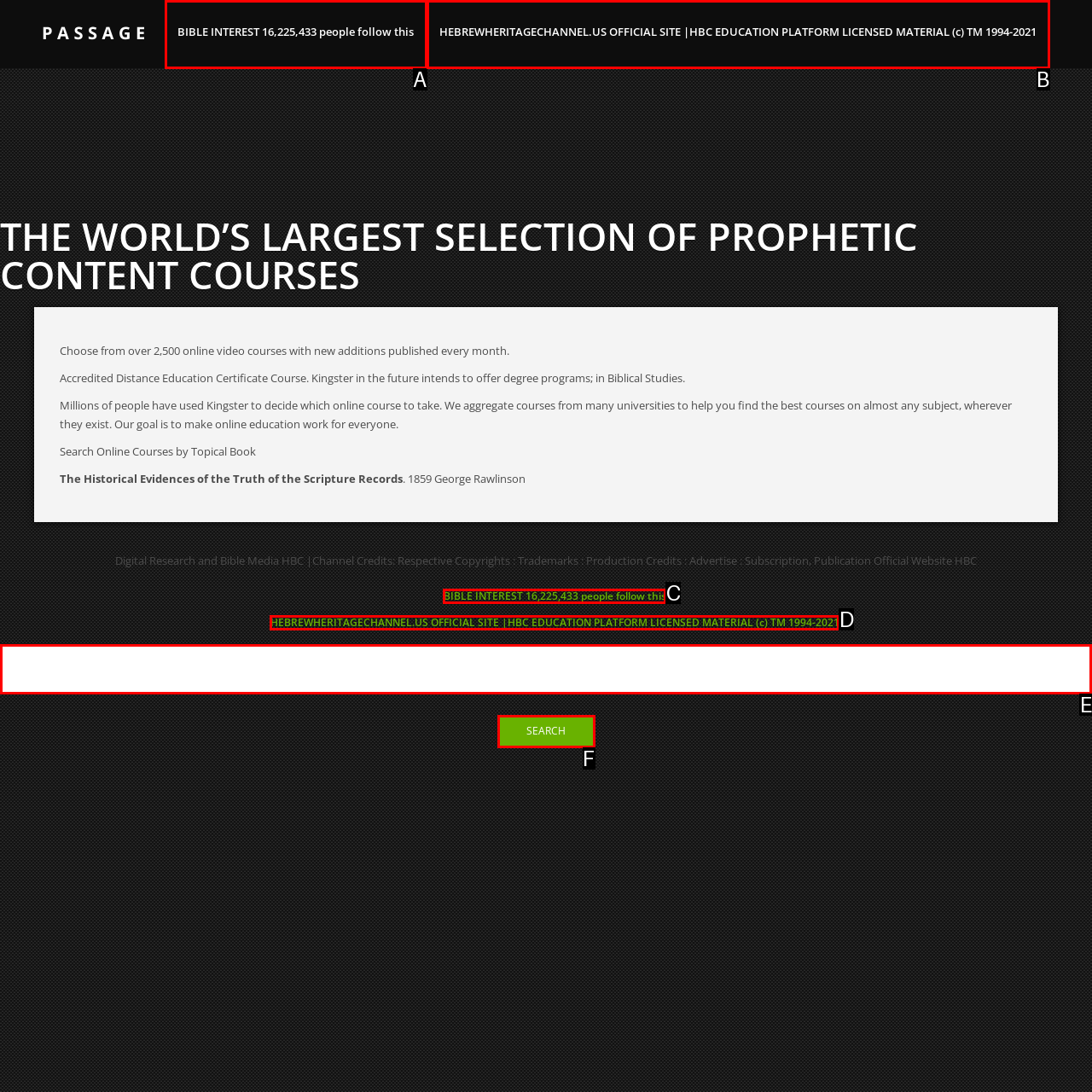Select the option that matches this description: parent_node: Search for: name="s"
Answer by giving the letter of the chosen option.

E